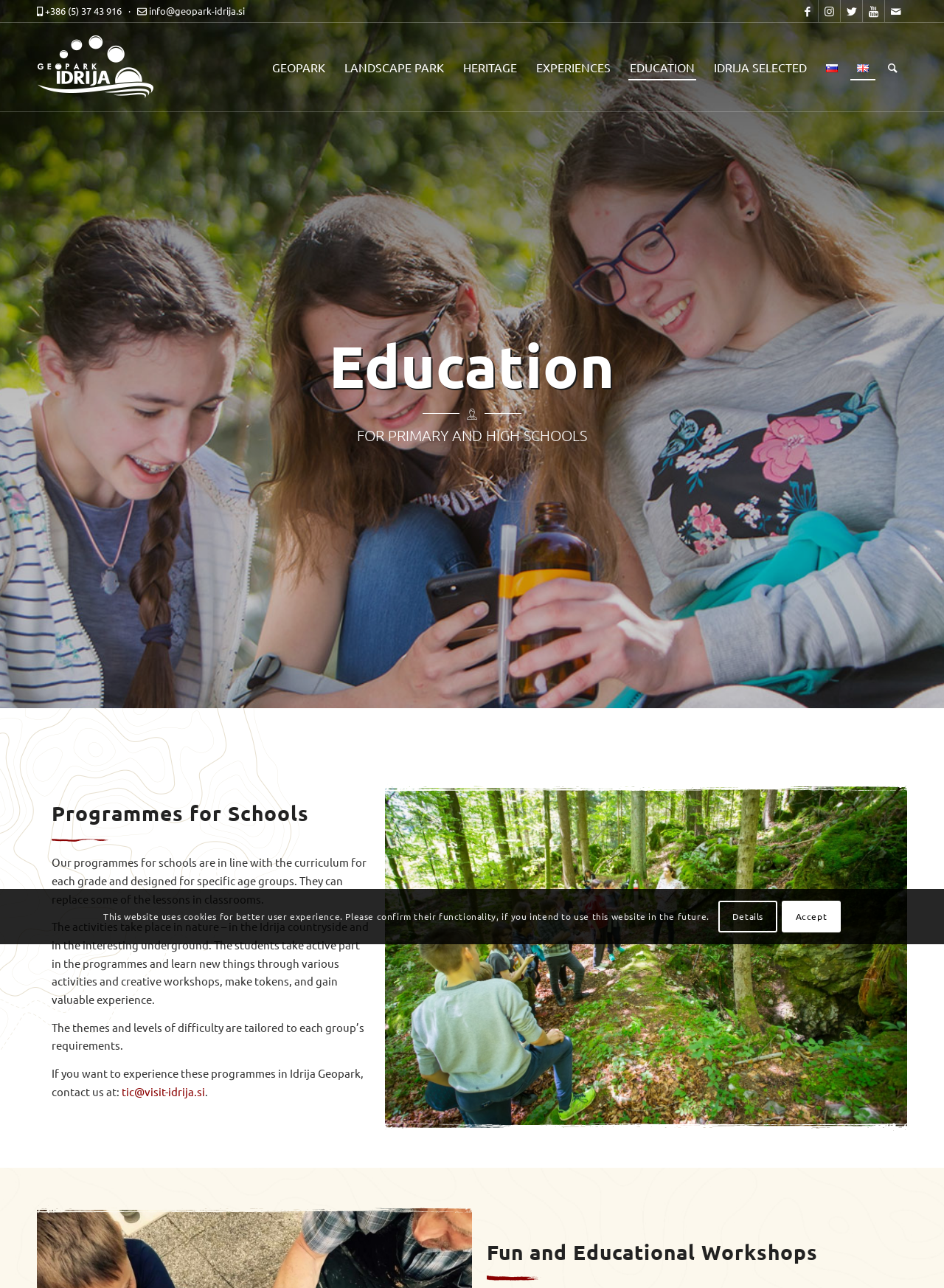How are the themes and levels of difficulty tailored?
Use the information from the screenshot to give a comprehensive response to the question.

The themes and levels of difficulty are tailored to each group's requirements, as stated in the text 'The themes and levels of difficulty are tailored to each group’s requirements.'